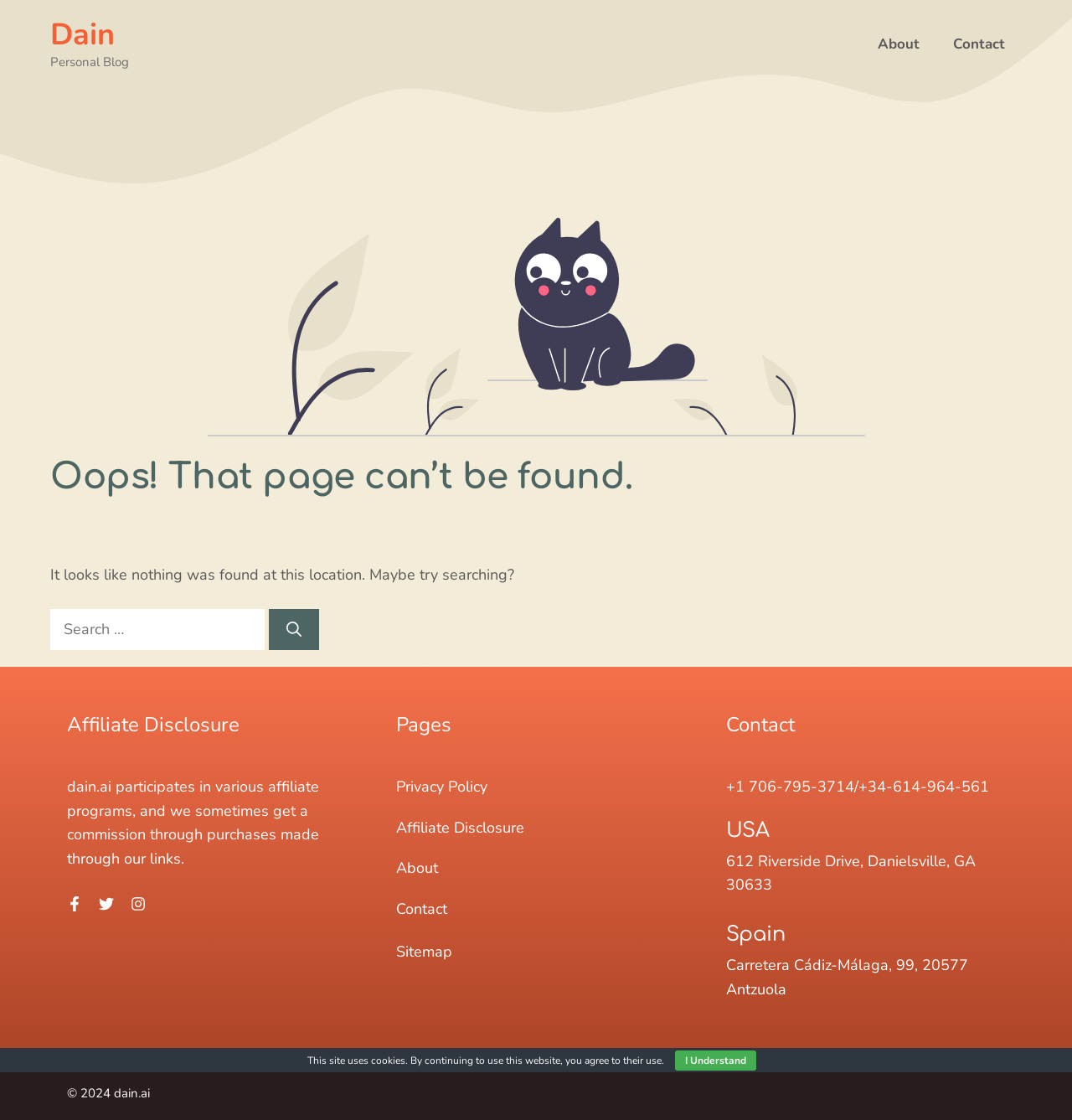Write an exhaustive caption that covers the webpage's main aspects.

The webpage is a "Page not found" error page from a personal blog called "Dain". At the top, there is a banner with a link to the blog's homepage and a description "Personal Blog". To the right of the banner, there is a primary navigation menu with links to "About" and "Contact" pages.

Below the banner, there is a large figure or image that takes up most of the width of the page. Underneath the figure, there is a main content area with a heading that reads "Oops! That page can’t be found." followed by a paragraph of text that suggests searching for the content.

There is a search box with a label "Search for:" and a "Search" button next to it. Below the search box, there is a section with affiliate disclosure information, including a paragraph of text and several links.

To the right of the affiliate disclosure section, there are links to various pages, including "Privacy Policy", "Affiliate Disclosure", "About", "Contact", and "Sitemap". Below these links, there is contact information, including phone numbers and addresses for the USA and Spain.

At the very bottom of the page, there is a footer section with a copyright notice and a message about the use of cookies, along with an "I Understand" button.